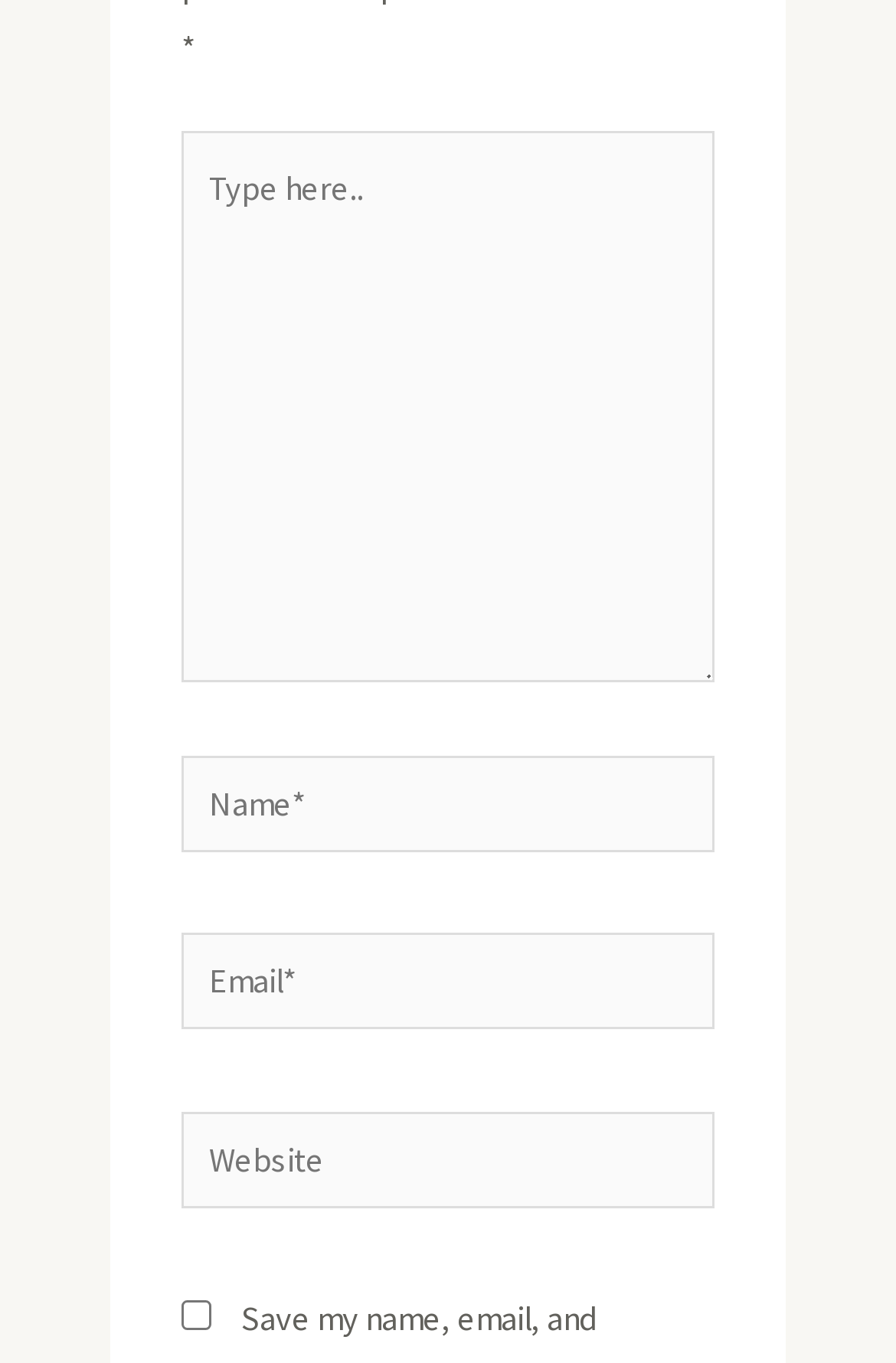Respond to the question below with a single word or phrase: How many textboxes are there?

4